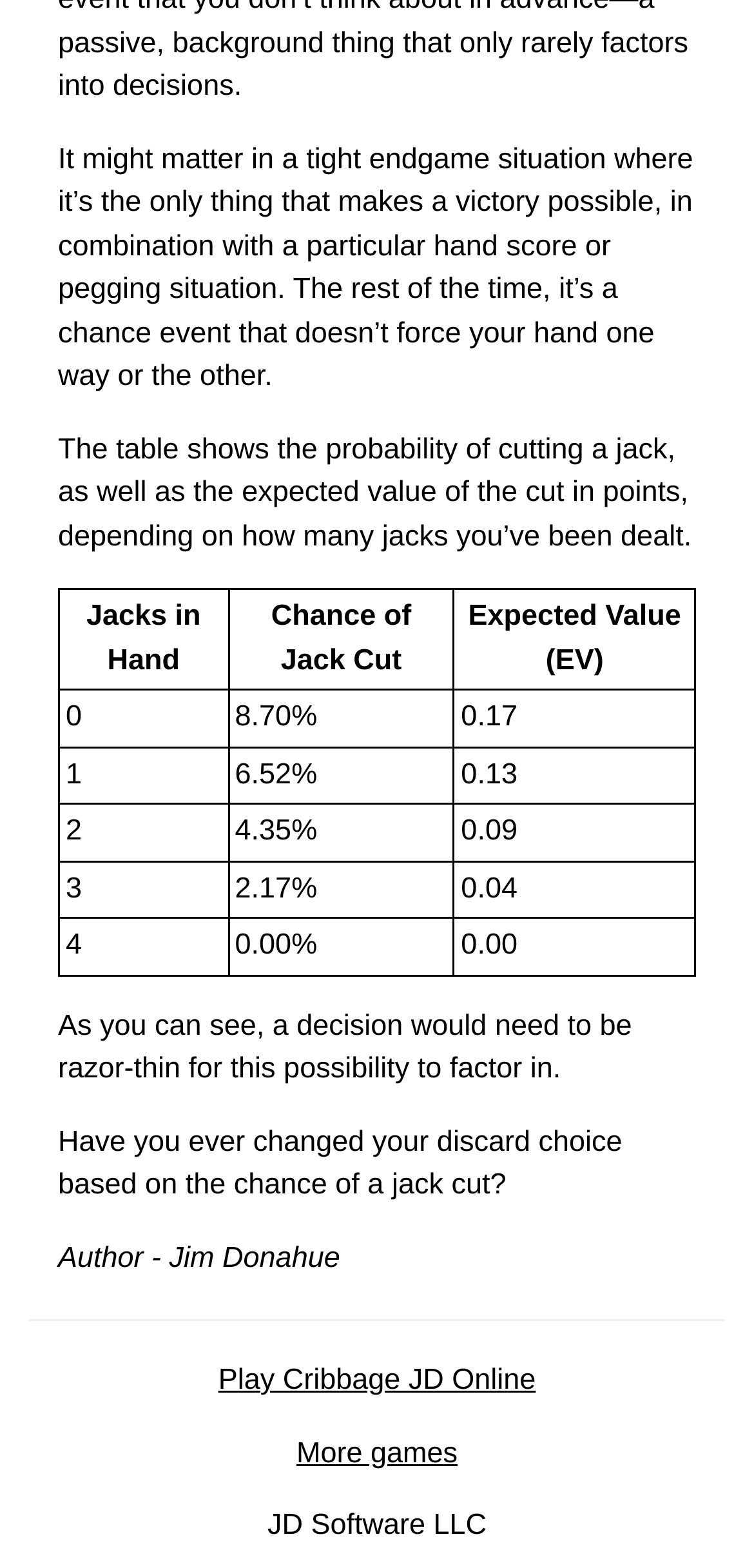Bounding box coordinates are given in the format (top-left x, top-left y, bottom-right x, bottom-right y). All values should be floating point numbers between 0 and 1. Provide the bounding box coordinate for the UI element described as: More games

[0.393, 0.916, 0.607, 0.937]